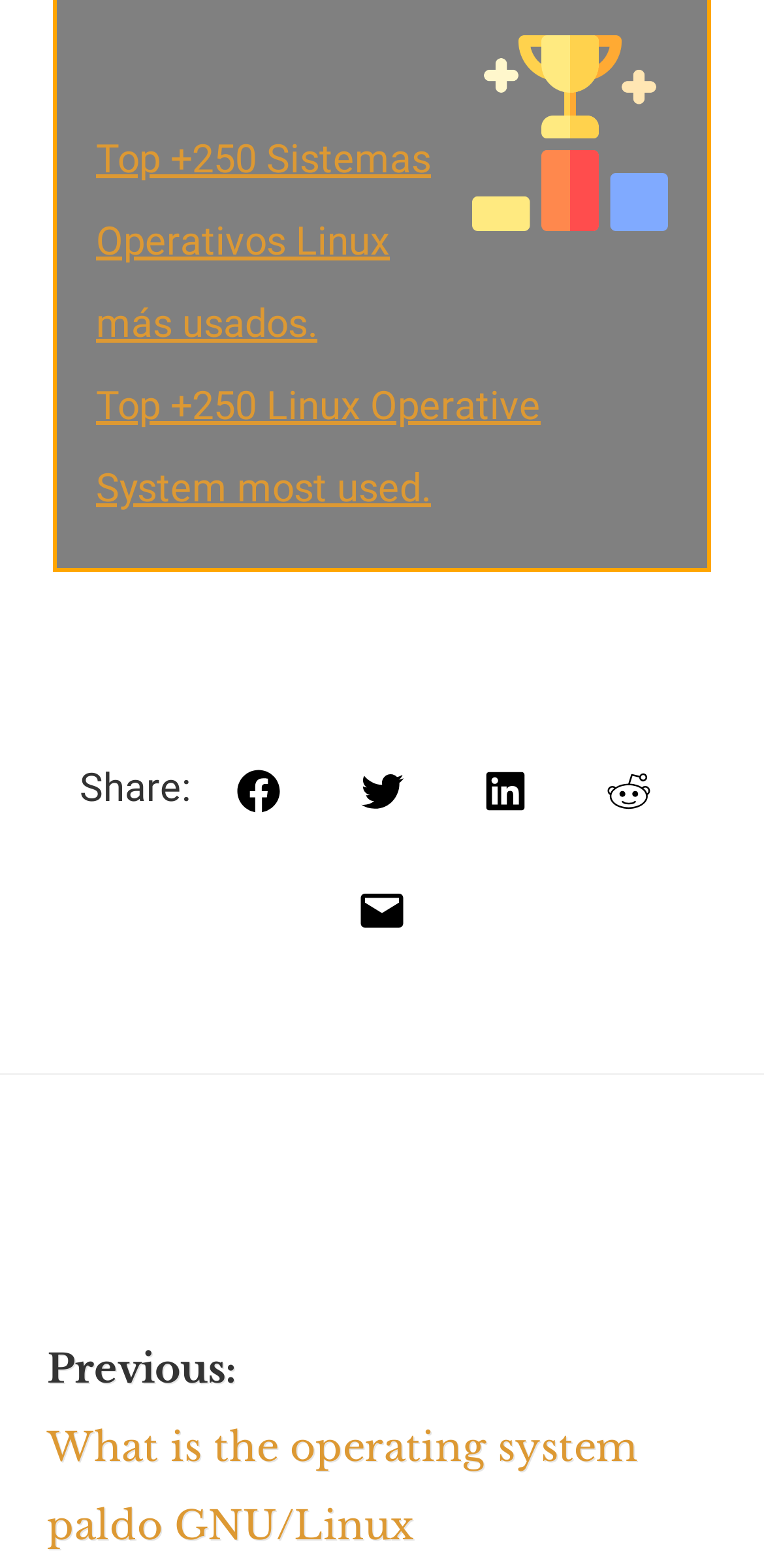Respond with a single word or phrase:
What is the purpose of the 'Share:' text?

To share content